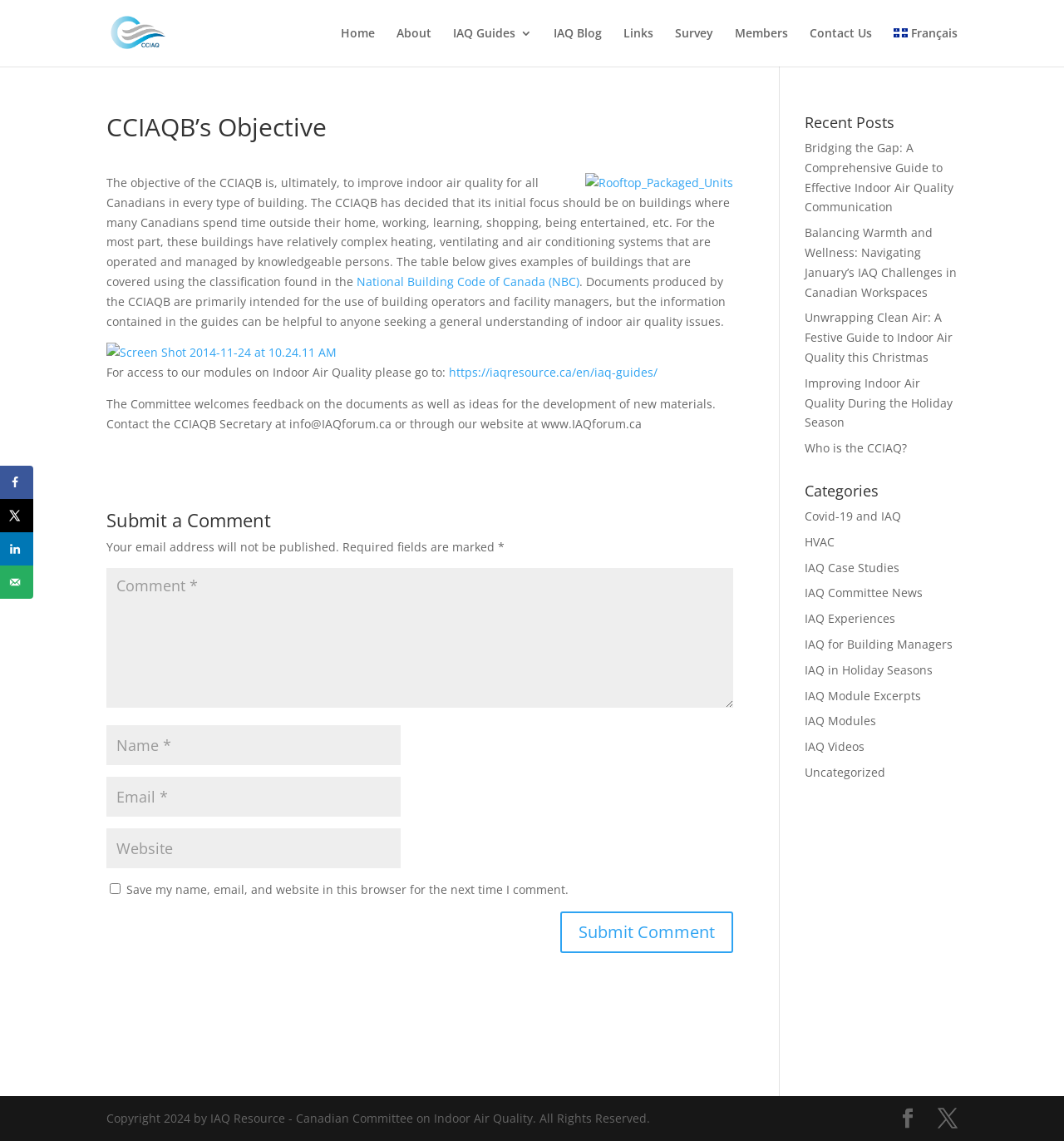What is the purpose of the documents produced by the CCIAQB?
Please utilize the information in the image to give a detailed response to the question.

The documents produced by the CCIAQB are primarily intended for the use of building operators and facility managers, but the information contained in the guides can be helpful to anyone seeking a general understanding of indoor air quality issues.